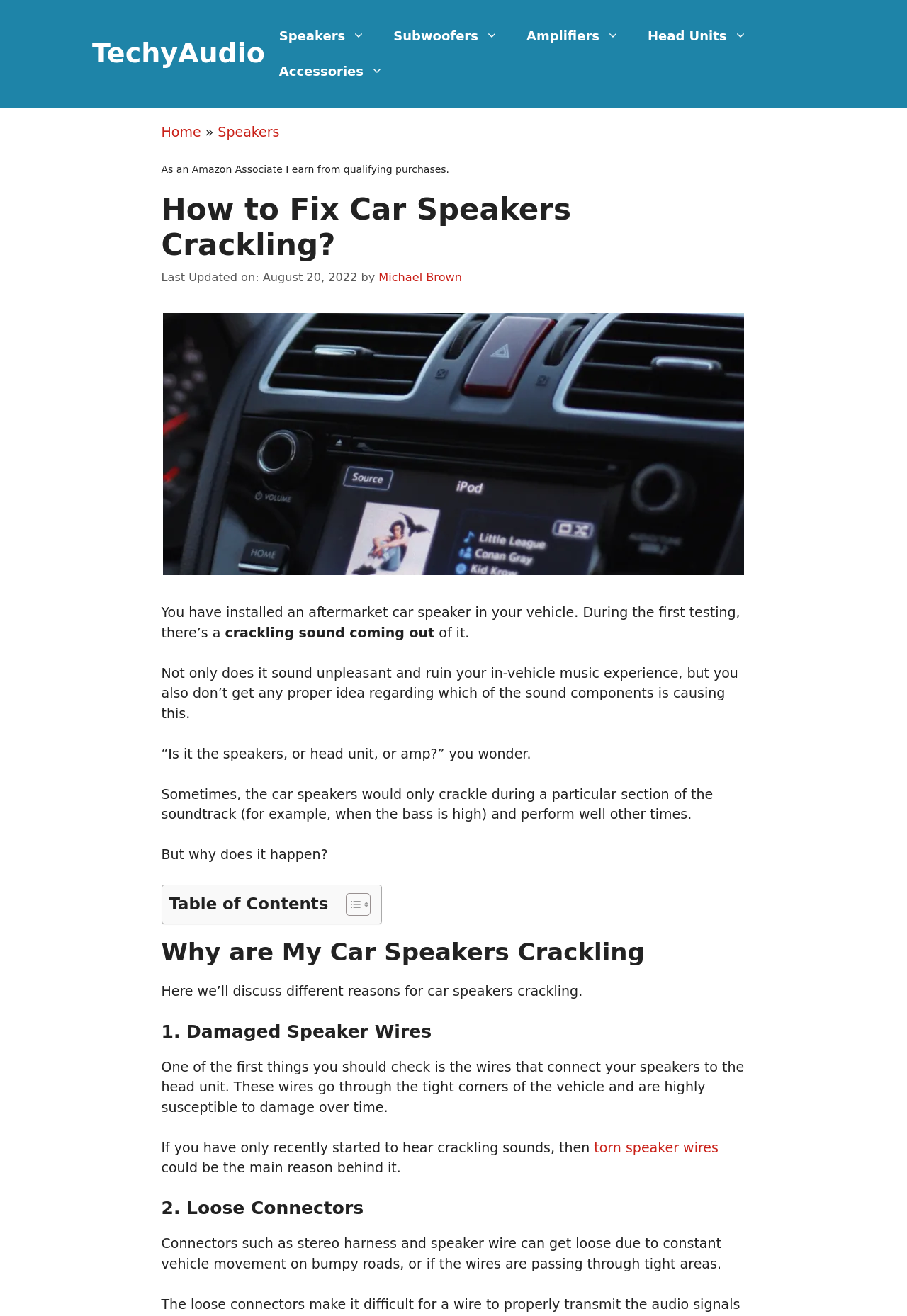Using the details in the image, give a detailed response to the question below:
What is the purpose of the table of contents?

The table of contents is provided to help users navigate the webpage and quickly access specific sections of the content. It is indicated by the text 'Table of Contents' and the toggle button.